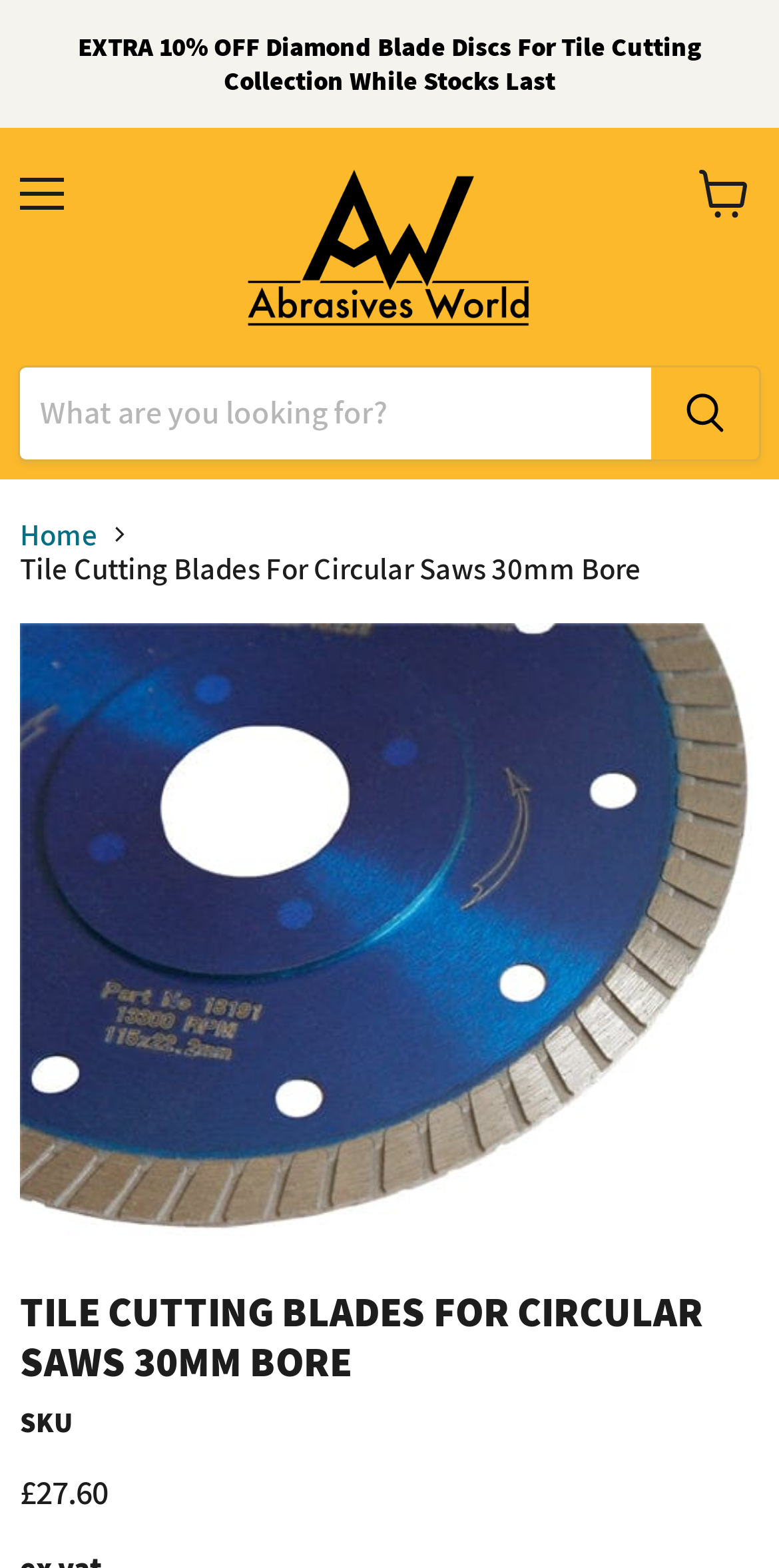Determine the bounding box coordinates for the area that should be clicked to carry out the following instruction: "Click the menu button".

[0.0, 0.094, 0.108, 0.153]